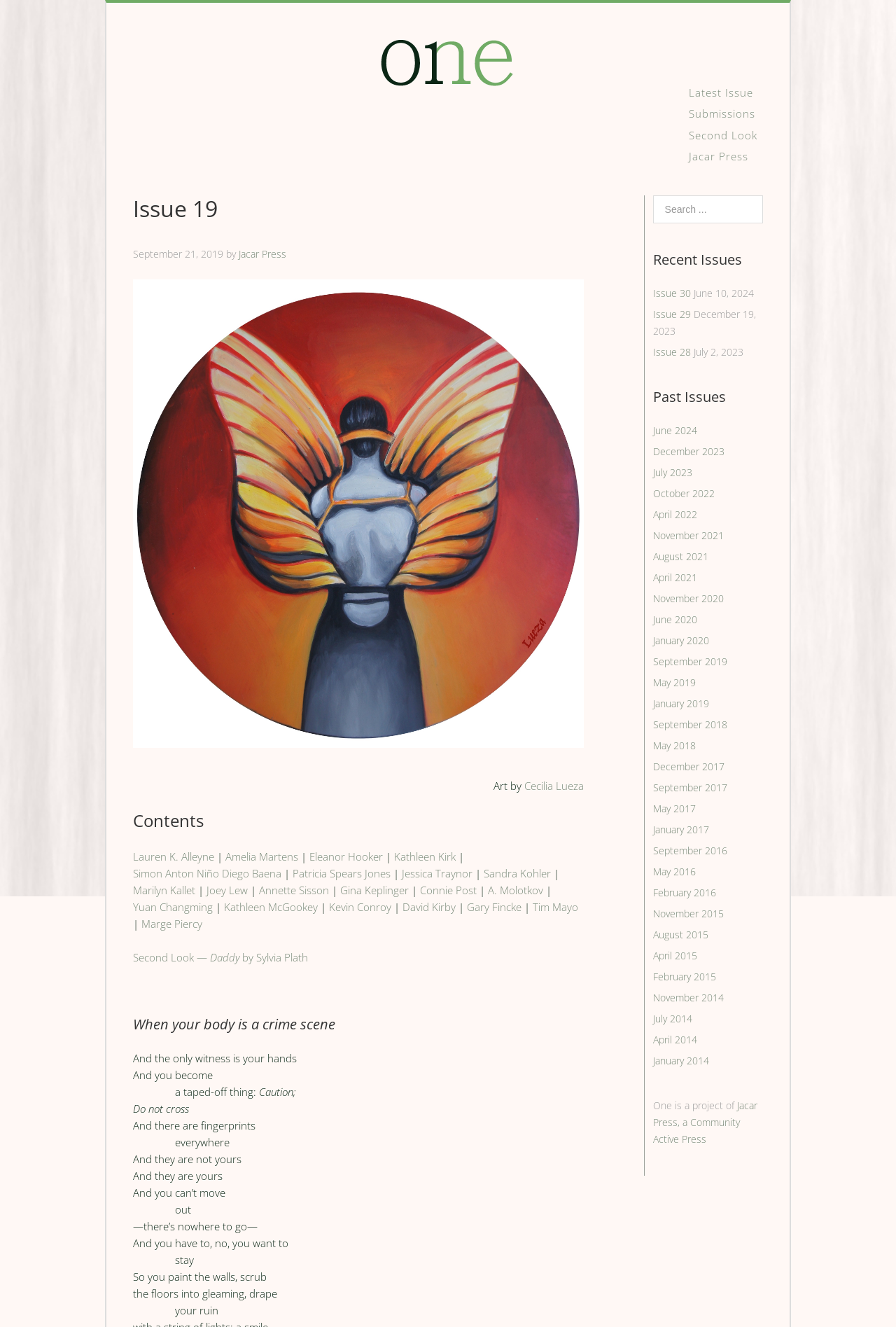Please specify the bounding box coordinates of the area that should be clicked to accomplish the following instruction: "View the gallery". The coordinates should consist of four float numbers between 0 and 1, i.e., [left, top, right, bottom].

None